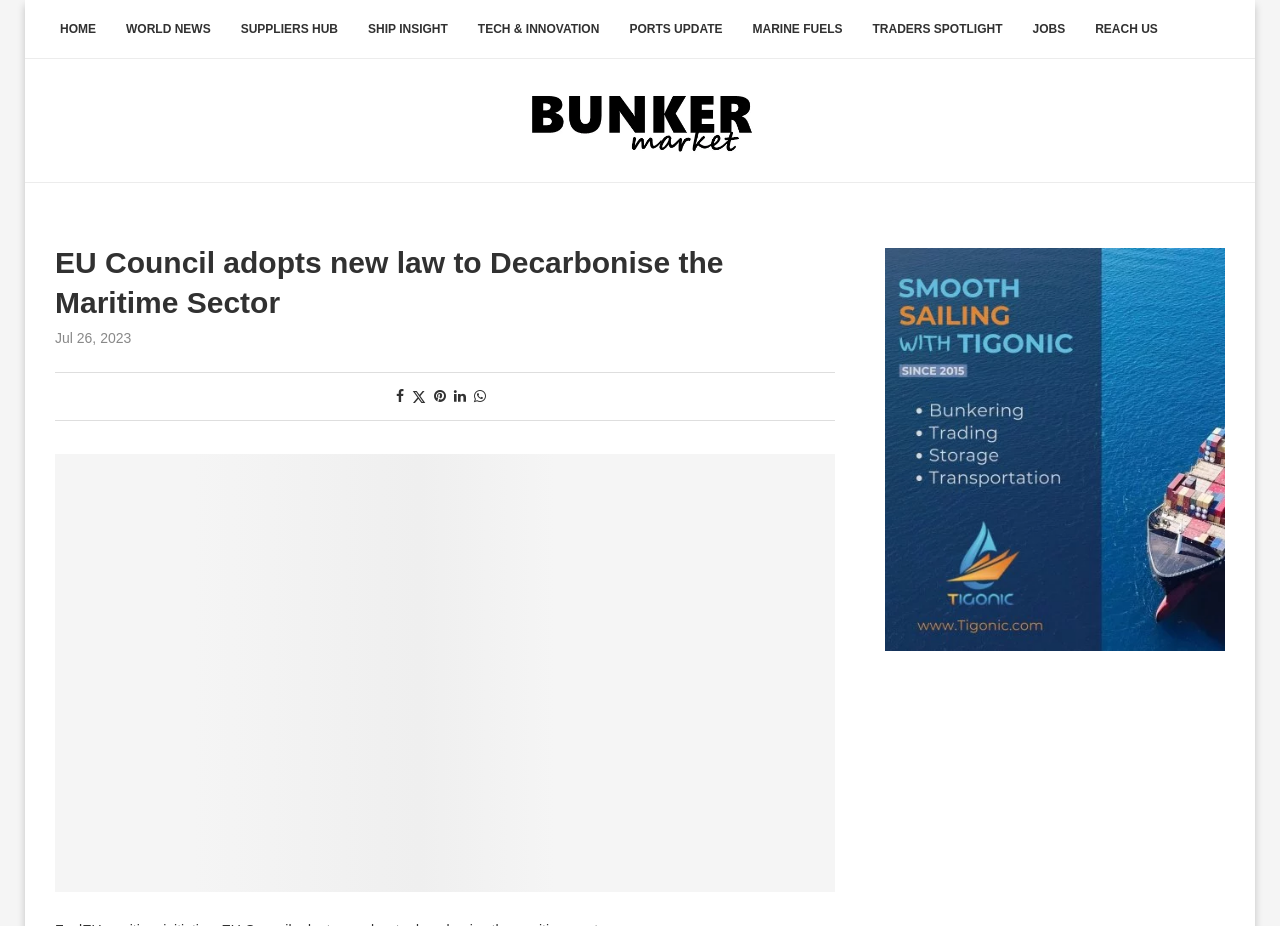Identify the bounding box coordinates of the region that needs to be clicked to carry out this instruction: "Click on HOME". Provide these coordinates as four float numbers ranging from 0 to 1, i.e., [left, top, right, bottom].

[0.035, 0.0, 0.087, 0.064]